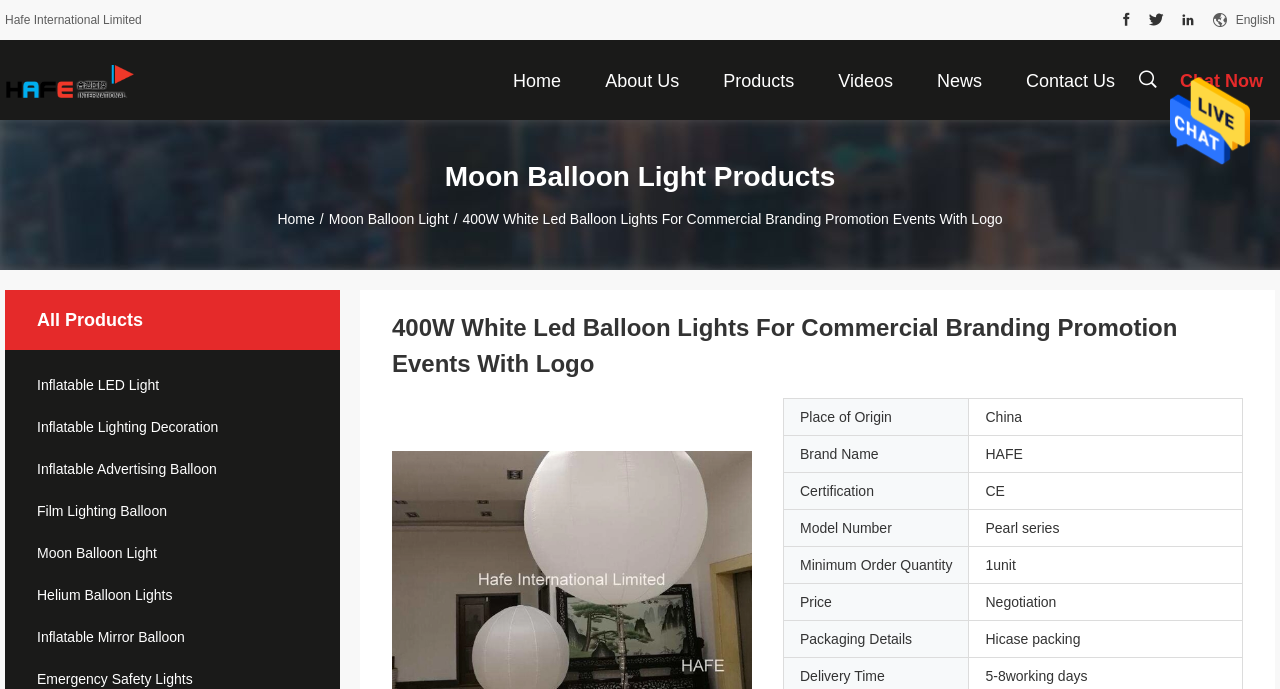Determine the bounding box coordinates of the clickable region to follow the instruction: "Contact Us".

[0.792, 0.058, 0.88, 0.174]